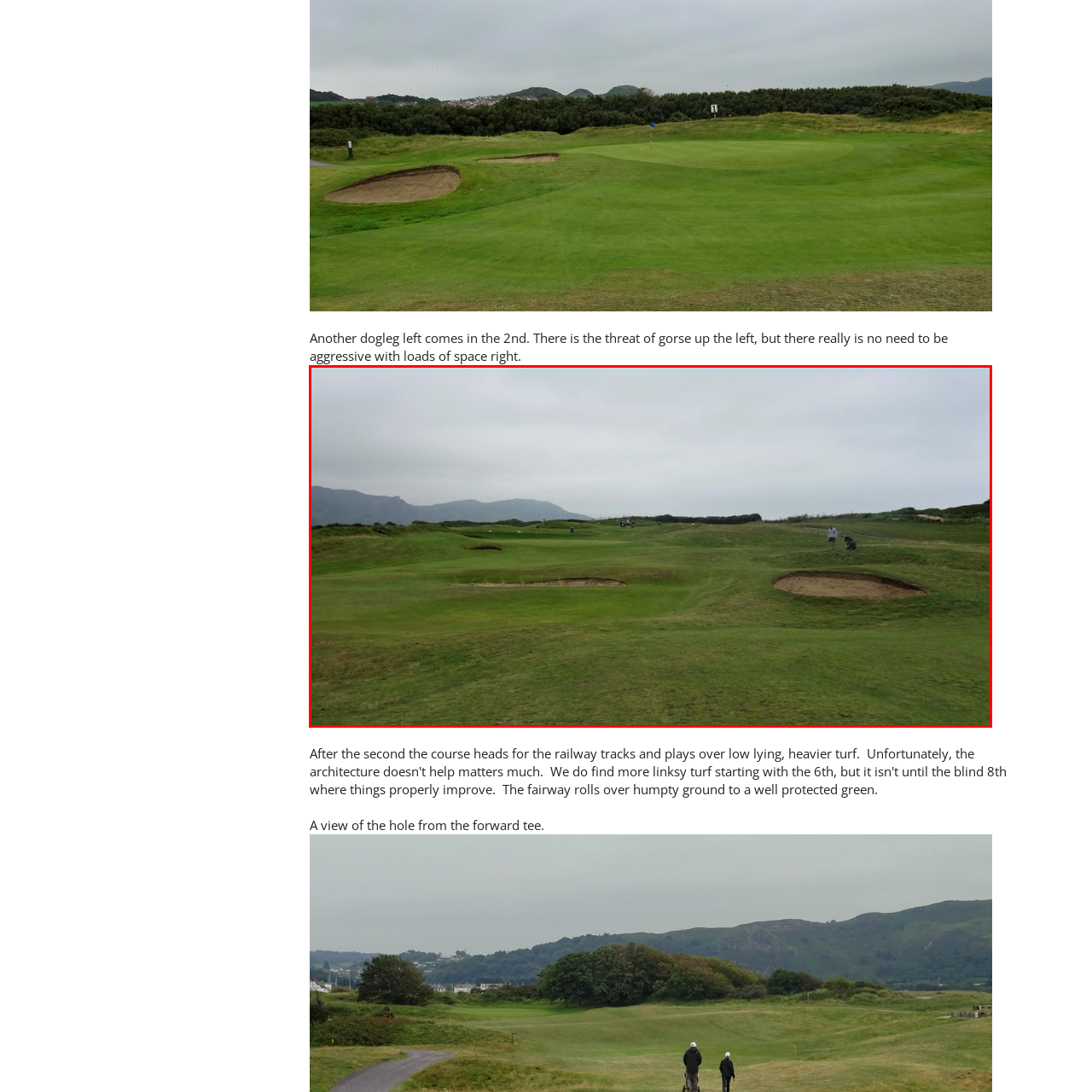How many sand bunkers are in the foreground?  
Concentrate on the image marked with the red box and respond with a detailed answer that is fully based on the content of the image.

The caption states that 'two sand bunkers are positioned strategically on either side' in the foreground, indicating that there are two sand bunkers present.